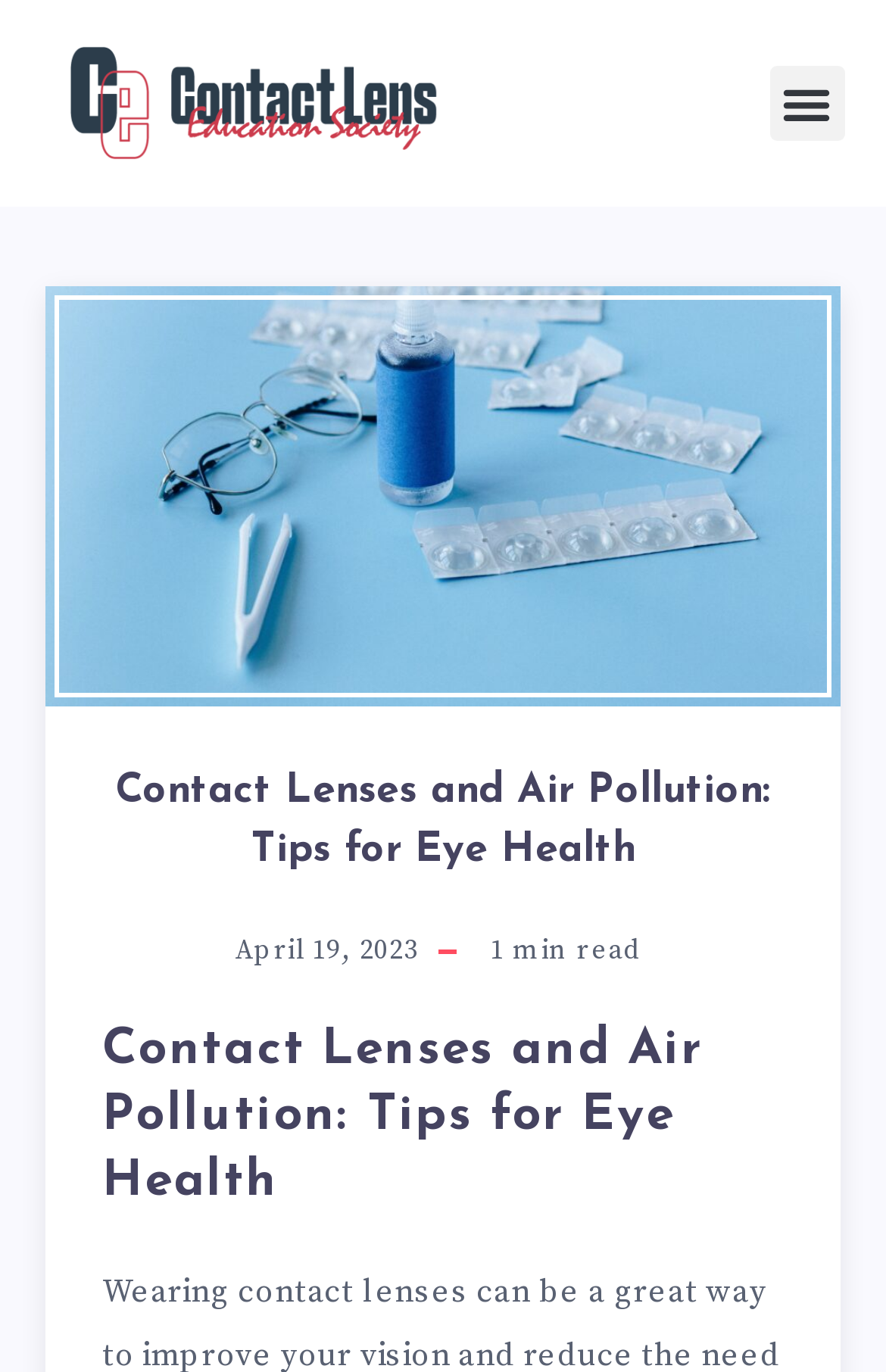What is the purpose of the article?
Respond to the question with a well-detailed and thorough answer.

I found the purpose of the article by looking at the heading elements in the header section, which contain the text 'Contact Lenses and Air Pollution: Tips for Eye Health', indicating that the article provides tips for eye health related to contact lenses and air pollution.